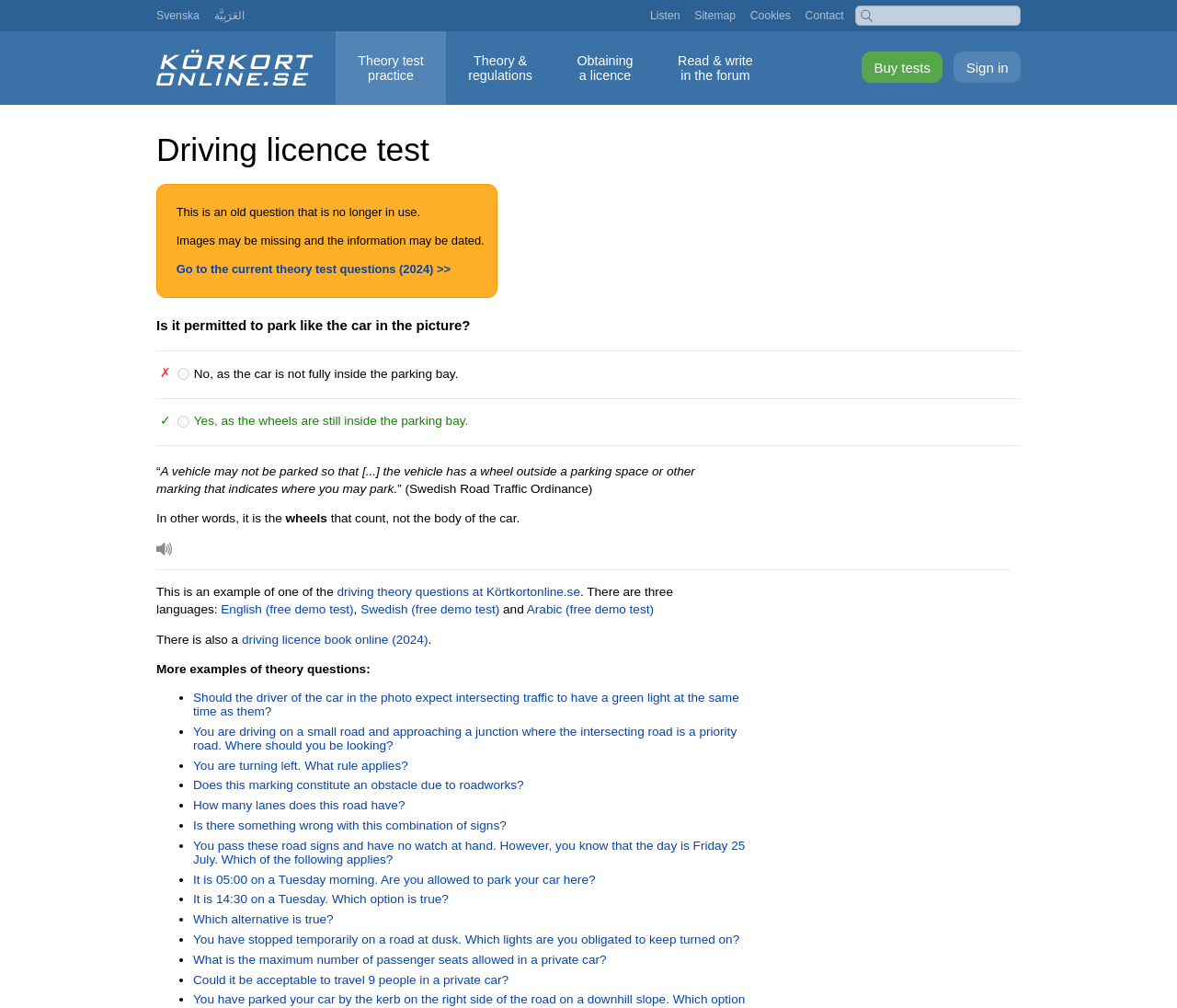Given the element description "title="Körkortonline.se"", identify the bounding box of the corresponding UI element.

[0.133, 0.049, 0.266, 0.086]